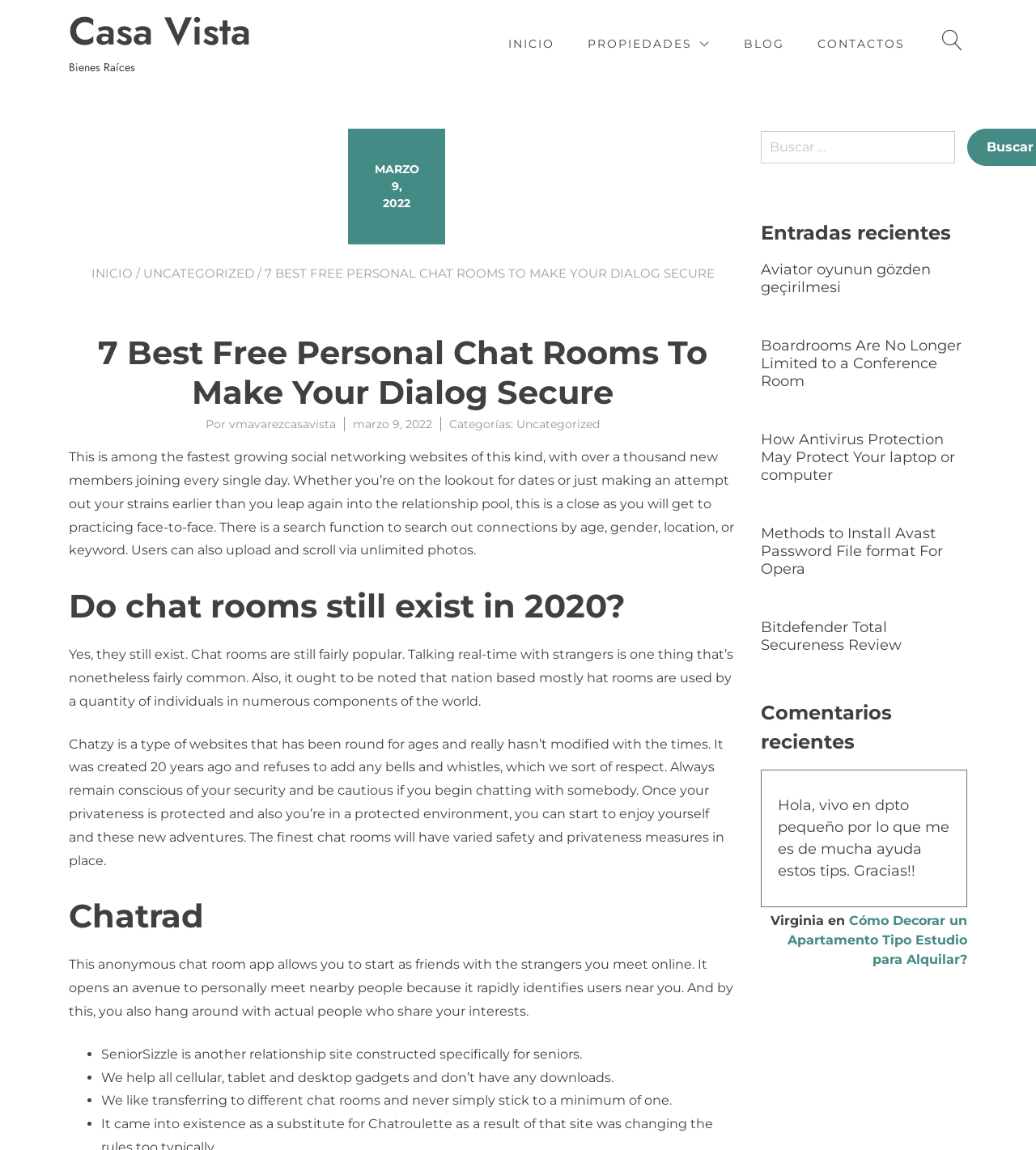Offer a meticulous description of the webpage's structure and content.

This webpage is about Casa Vista, a real estate website, and it appears to be a blog post about the best free personal chat rooms to make your dialog secure. At the top, there is a navigation menu with links to "INICIO", "PROPIEDADES", "BLOG", and "CONTACTOS". Below the navigation menu, there is a header section with a title "7 Best Free Personal Chat Rooms To Make Your Dialog Secure" and a time stamp "MARZO 9, 2022". 

The main content of the webpage is divided into several sections. The first section describes the benefits of using chat rooms, including the ability to search for connections by age, gender, location, or keyword, and the ability to upload and scroll through unlimited photos. 

The next section is a series of articles or blog posts, each with a heading and a brief description. The topics of these articles include the existence of chat rooms in 2020, the safety and privacy measures of chat rooms, and reviews of specific chat room websites such as Chatzy and Chatrad. 

On the right-hand side of the webpage, there is a sidebar with a search box at the top, followed by a list of recent posts, including "Aviator oyunun gözden geçirilmesi", "Boardrooms Are No Longer Limited to a Conference Room", and several others. Below the list of recent posts, there is a section for recent comments, with a comment from "Virginia" and a link to another blog post.